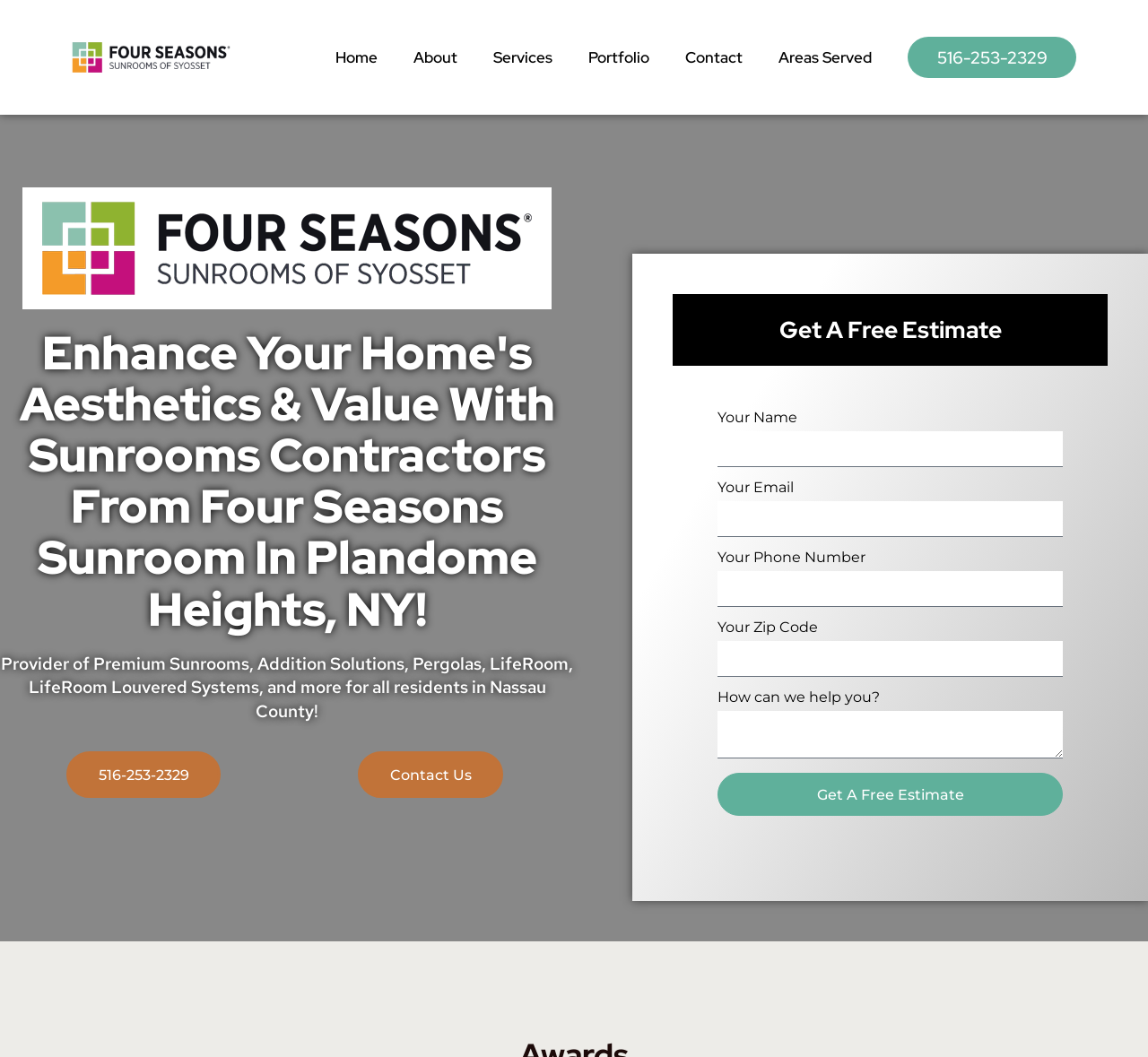What area does Four Seasons Sunroom serve? Based on the screenshot, please respond with a single word or phrase.

Nassau County